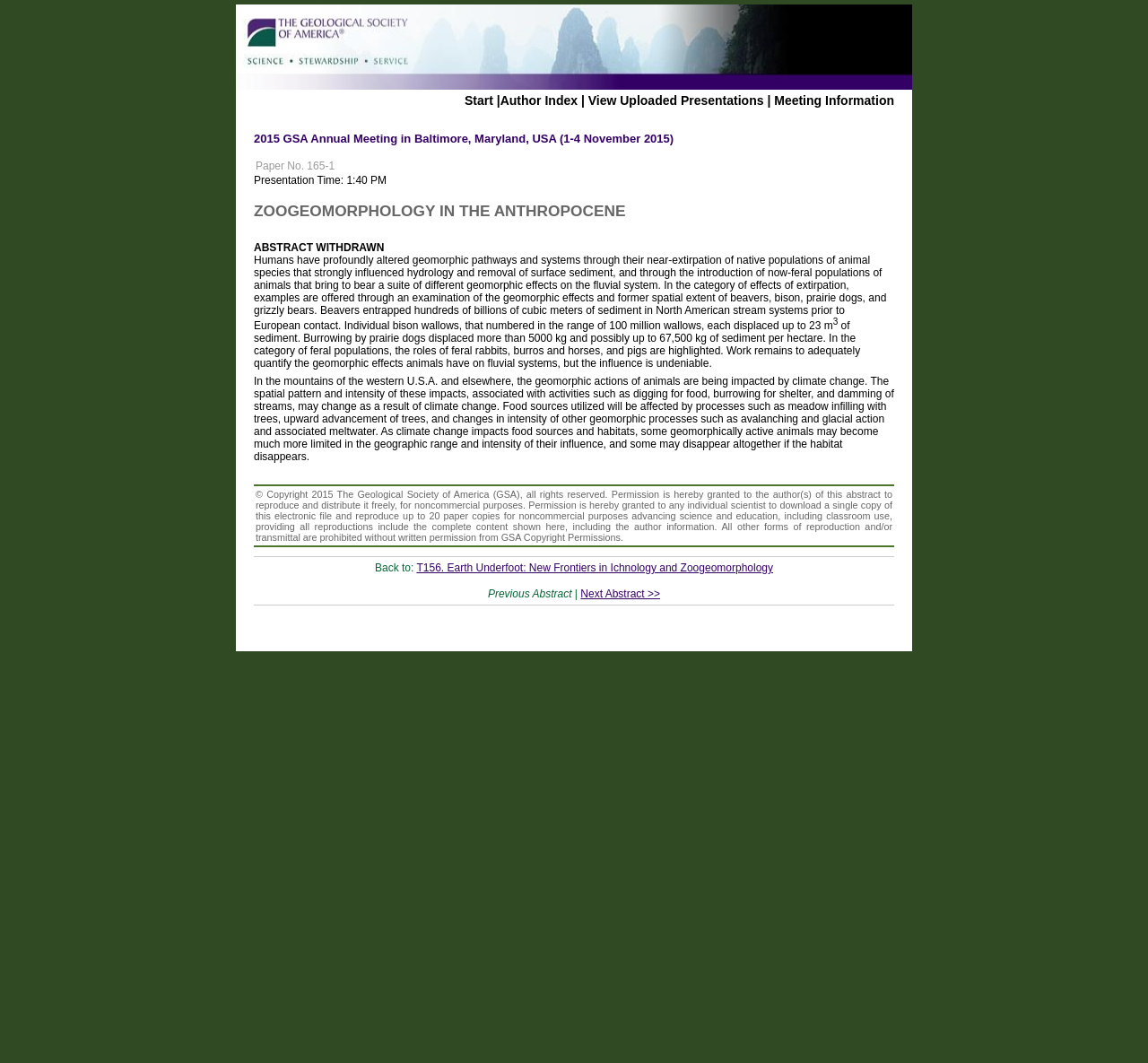Generate a comprehensive description of the webpage.

This webpage appears to be an abstract page for a scientific paper titled "ZOOGEOMORPHOLOGY IN THE ANTHROPOCENE" presented at the 2015 GSA Annual Meeting in Baltimore, Maryland, USA. 

At the top of the page, there is a link to "Visit Client Website" accompanied by an image, followed by a series of links and separators, including "Start", "Author Index", "View Uploaded Presentations", and "Meeting Information". 

Below these links, the title of the paper "2015 GSA Annual Meeting in Baltimore, Maryland, USA (1-4 November 2015)" is displayed as a heading. 

The main content of the page is divided into several sections. The first section displays the paper number "165-1" and the presentation time "1:40 PM". The title of the paper "ZOOGEOMORPHOLOGY IN THE ANTHROPOCENE" is displayed as a heading, followed by a notice that the abstract has been withdrawn. 

The main abstract text is then presented, which discusses the impact of human activities on geomorphic pathways and systems, including the effects of extirpation and introduction of animal species. The text is divided into two paragraphs, with the first paragraph discussing the effects of extirpation and the second paragraph discussing the impacts of climate change on geomorphic actions of animals. 

At the bottom of the page, there is a copyright notice from the Geological Society of America, followed by a link to "Back to:" and a link to the session title "T156. Earth Underfoot: New Frontiers in Ichnology and Zoogeomorphology". Finally, there are links to navigate to the previous and next abstracts.